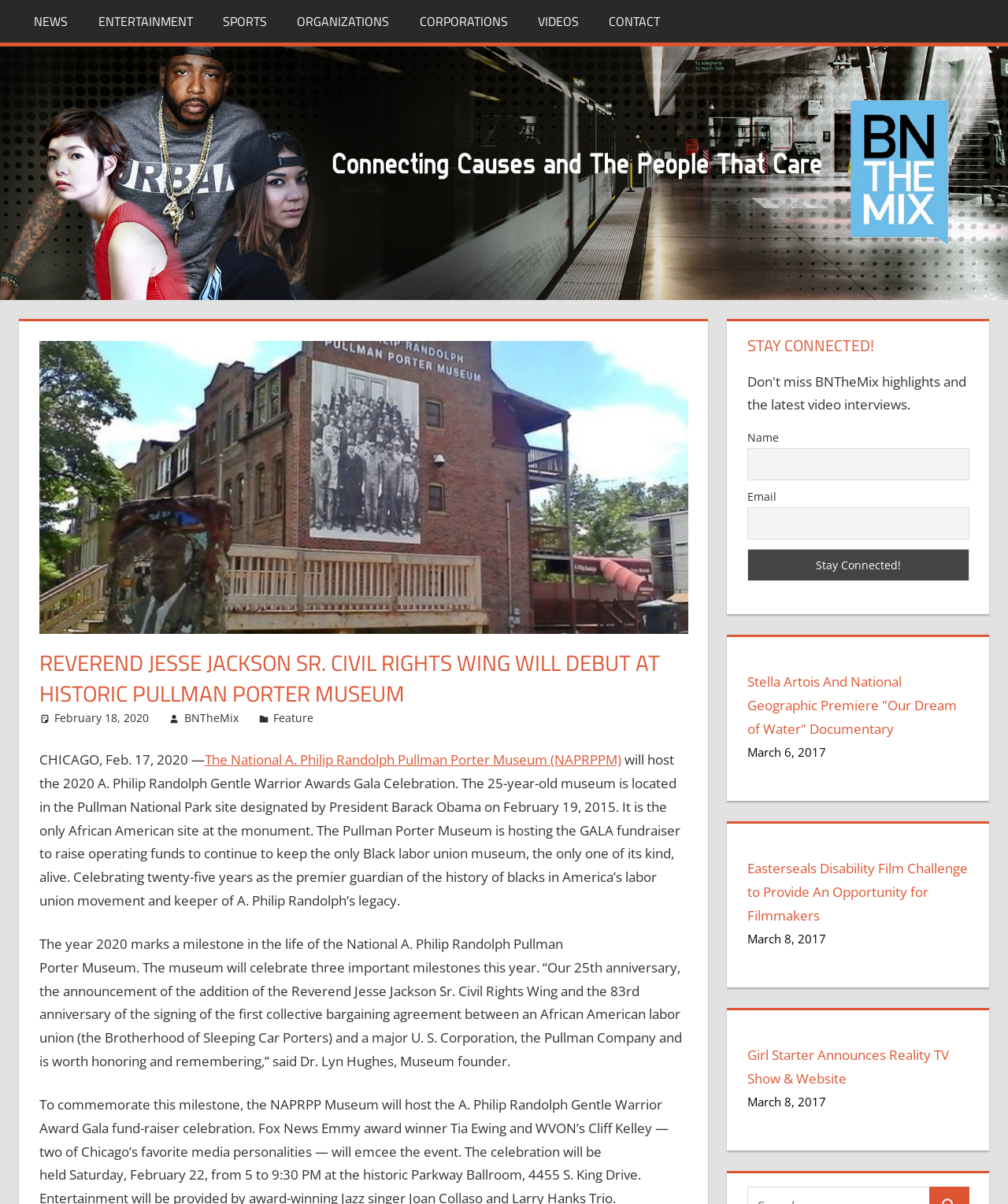From the element description value="Stay Connected!", predict the bounding box coordinates of the UI element. The coordinates must be specified in the format (top-left x, top-left y, bottom-right x, bottom-right y) and should be within the 0 to 1 range.

[0.741, 0.456, 0.961, 0.483]